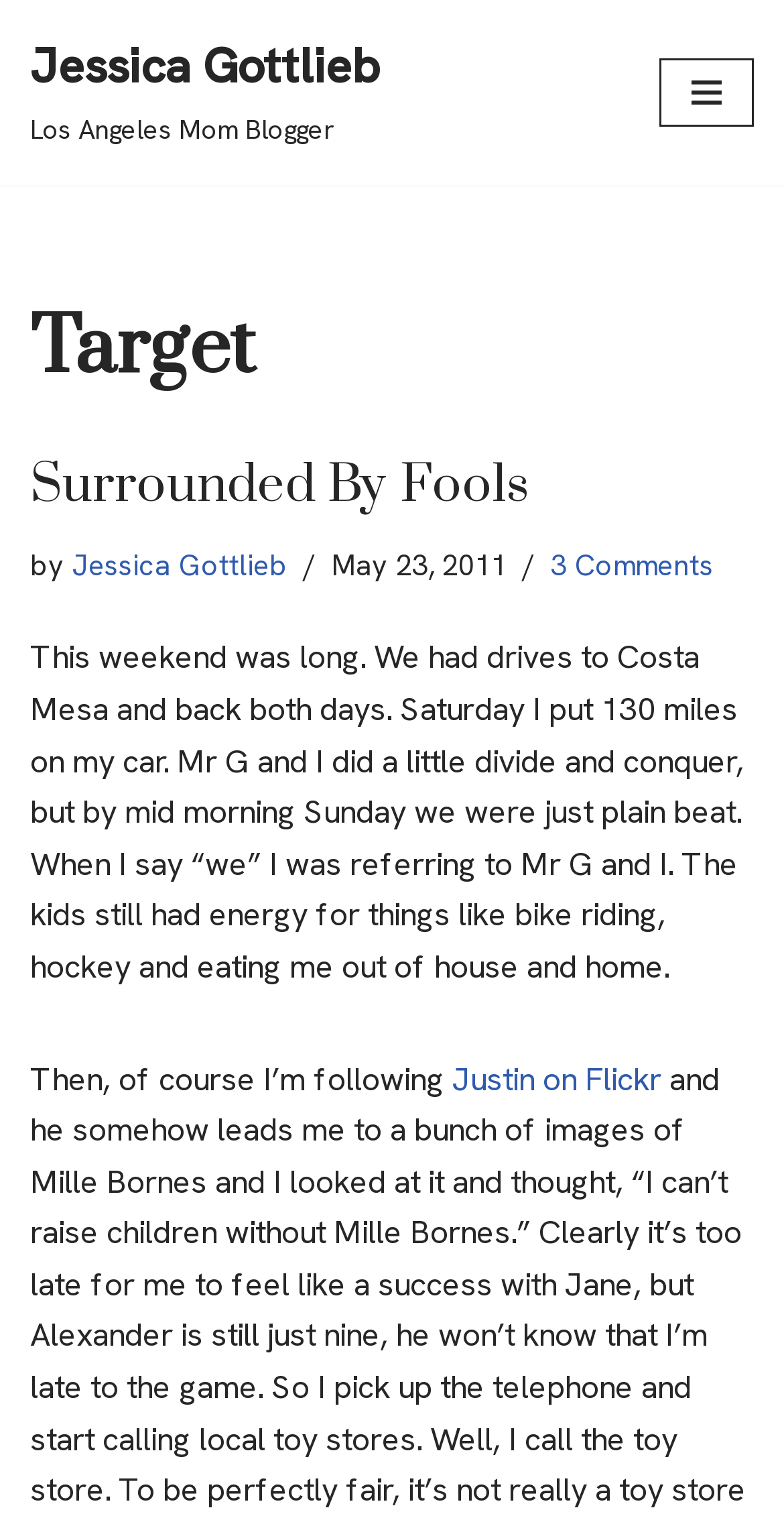Determine the bounding box coordinates in the format (top-left x, top-left y, bottom-right x, bottom-right y). Ensure all values are floating point numbers between 0 and 1. Identify the bounding box of the UI element described by: Navigation Menu

[0.841, 0.039, 0.962, 0.084]